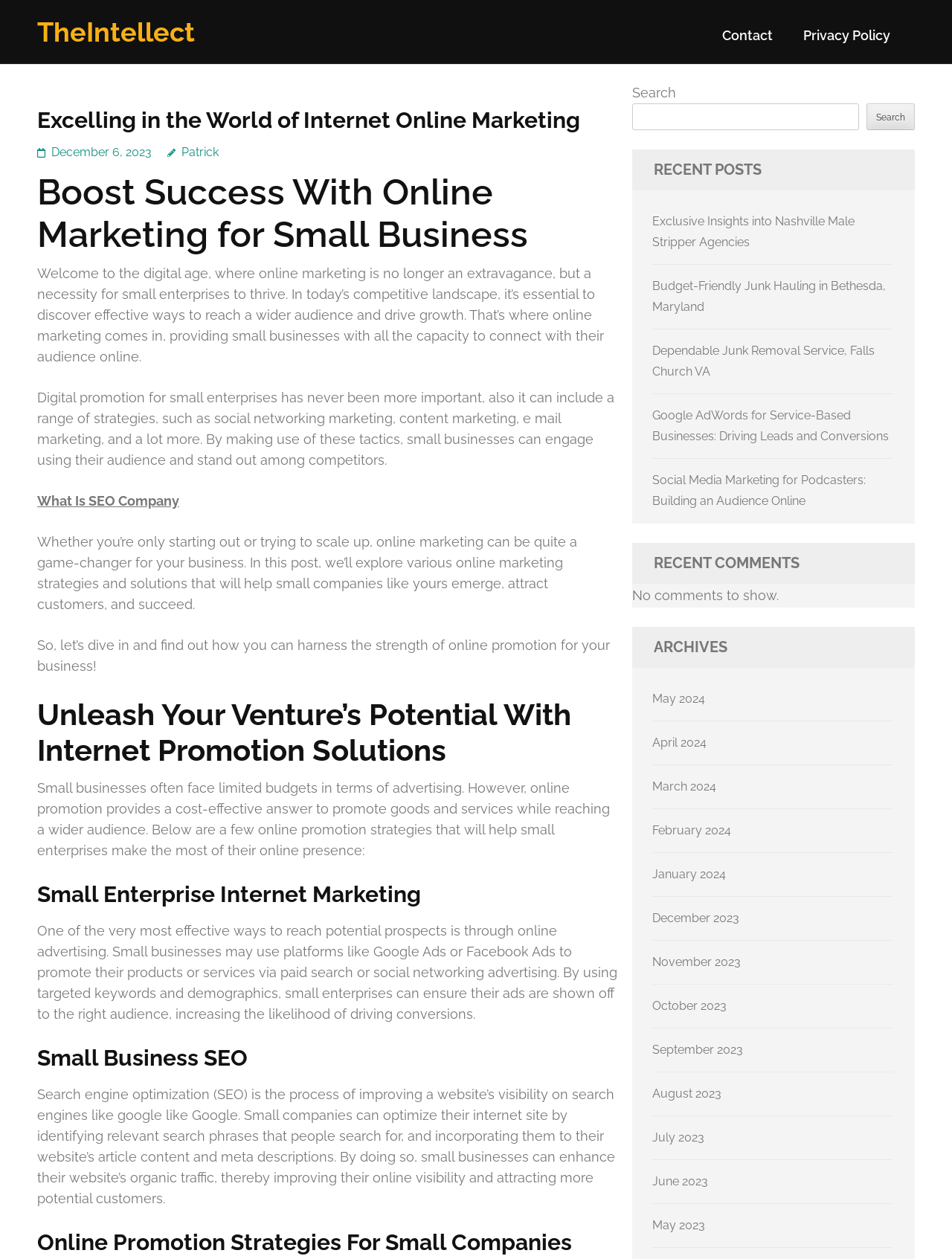Please specify the bounding box coordinates in the format (top-left x, top-left y, bottom-right x, bottom-right y), with all values as floating point numbers between 0 and 1. Identify the bounding box of the UI element described by: What Is SEO Company

[0.039, 0.392, 0.188, 0.404]